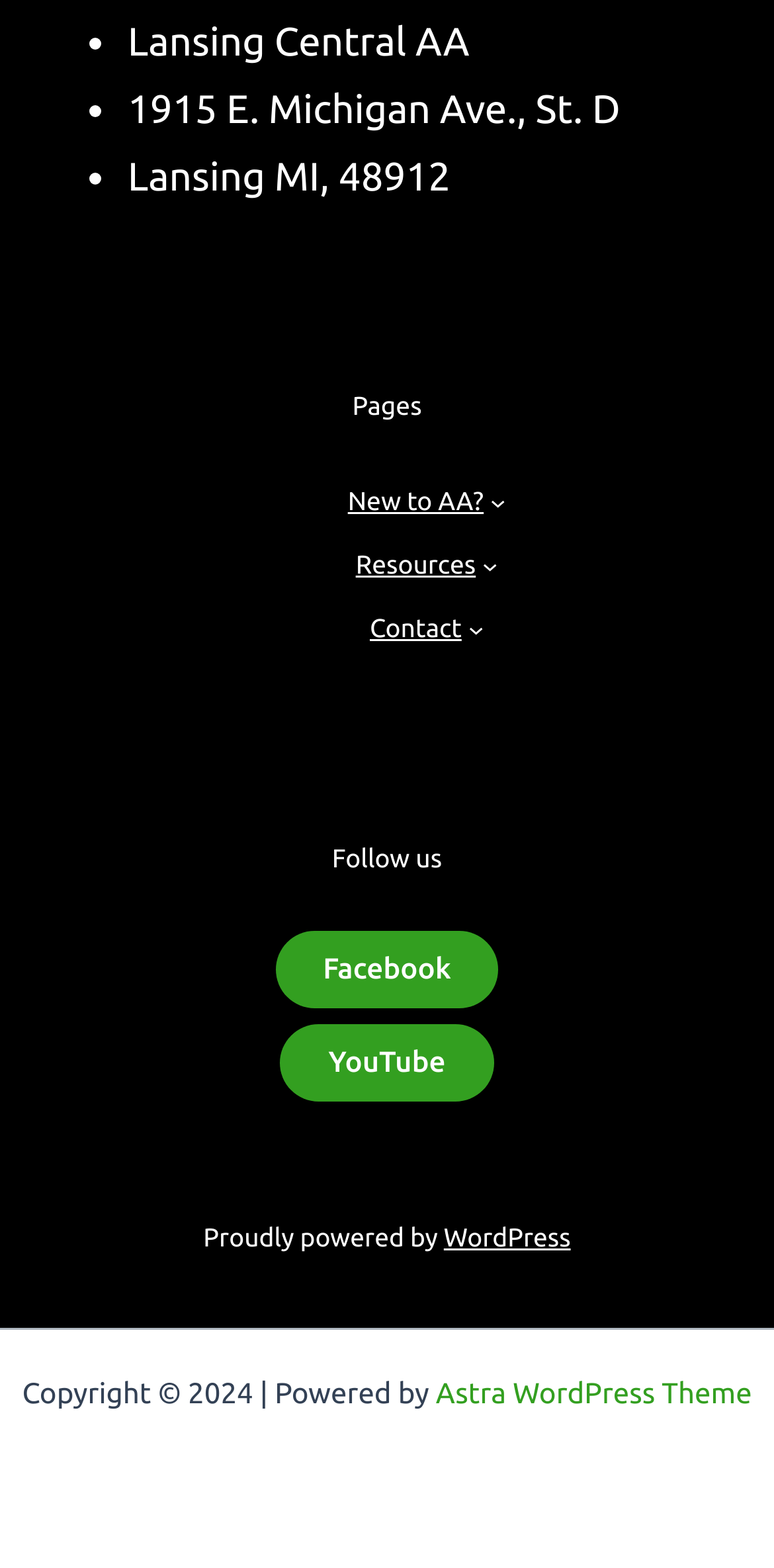Please answer the following question as detailed as possible based on the image: 
What is the name of the theme that powers the website?

I found the information about the theme that powers the website at the bottom of the webpage, which mentions 'Powered by Astra WordPress Theme'.